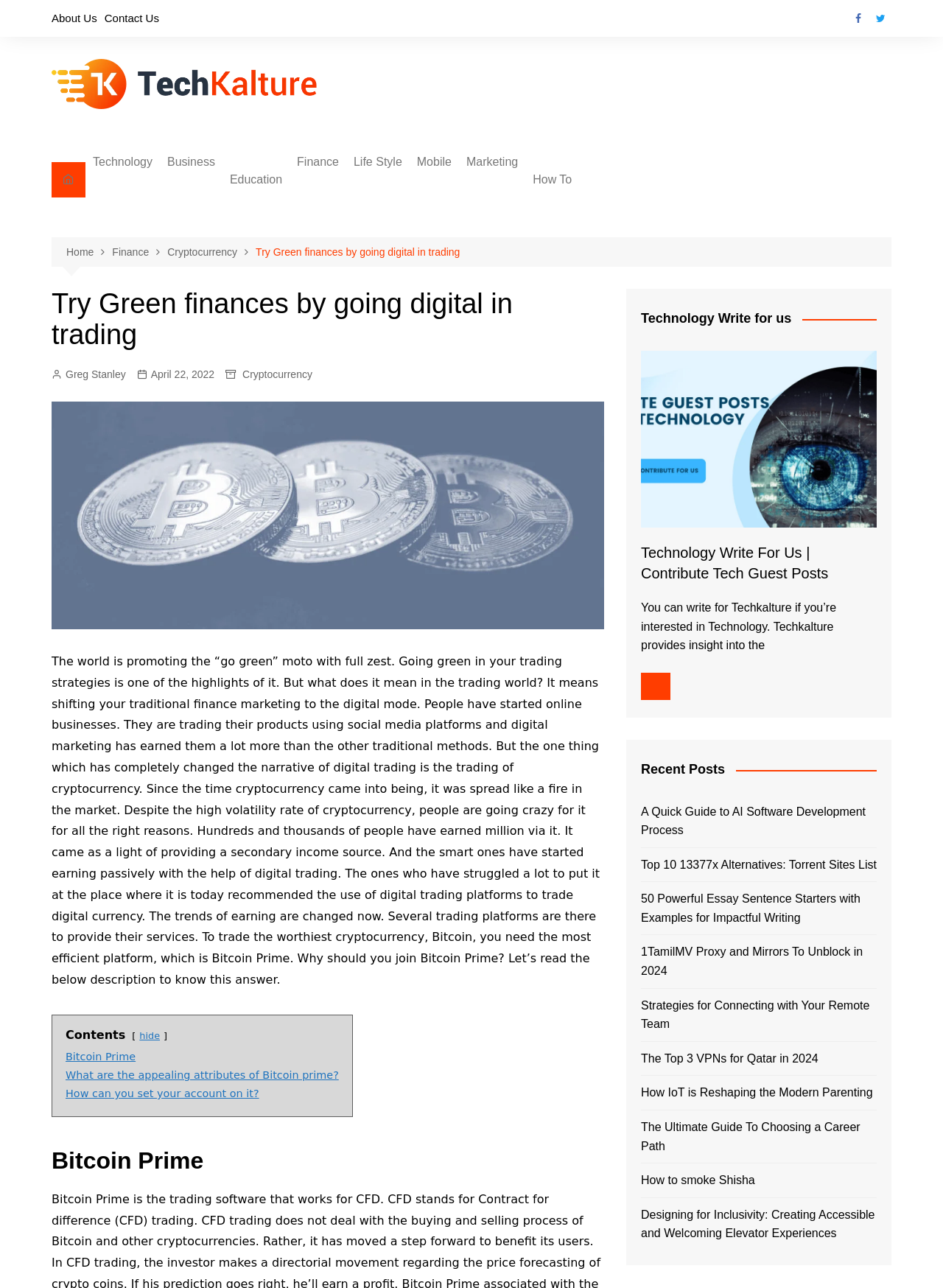Determine the coordinates of the bounding box that should be clicked to complete the instruction: "Read the article about Try Green finances by going digital in trading". The coordinates should be represented by four float numbers between 0 and 1: [left, top, right, bottom].

[0.055, 0.224, 0.641, 0.272]